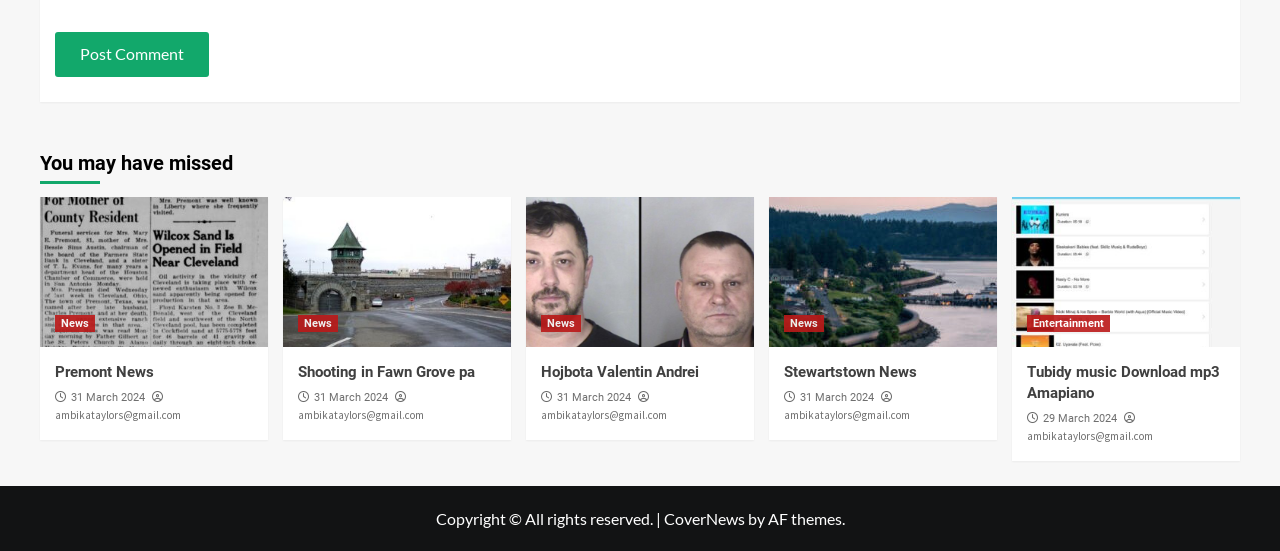Answer the following query with a single word or phrase:
How many figures are on the webpage?

5